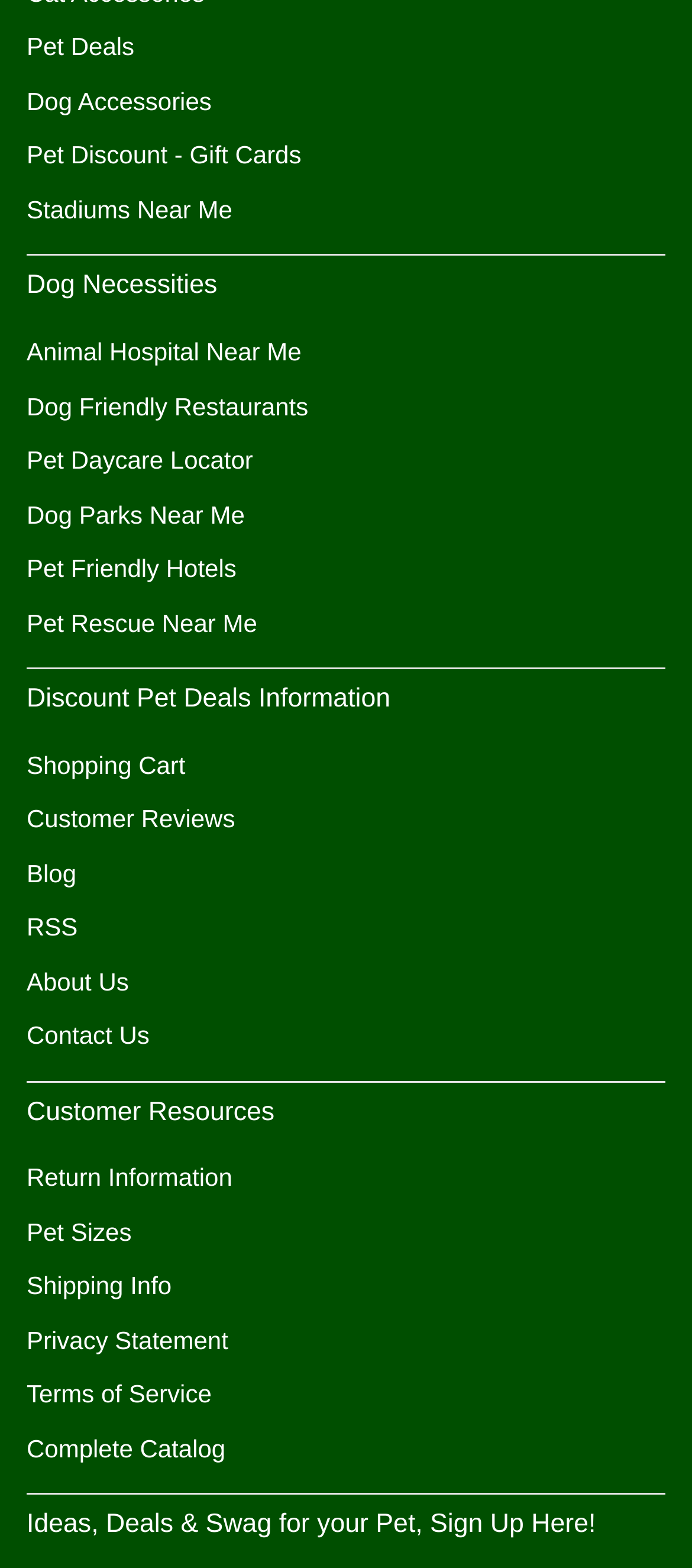Determine the bounding box coordinates for the area that should be clicked to carry out the following instruction: "Browse pet deals".

[0.038, 0.021, 0.194, 0.039]